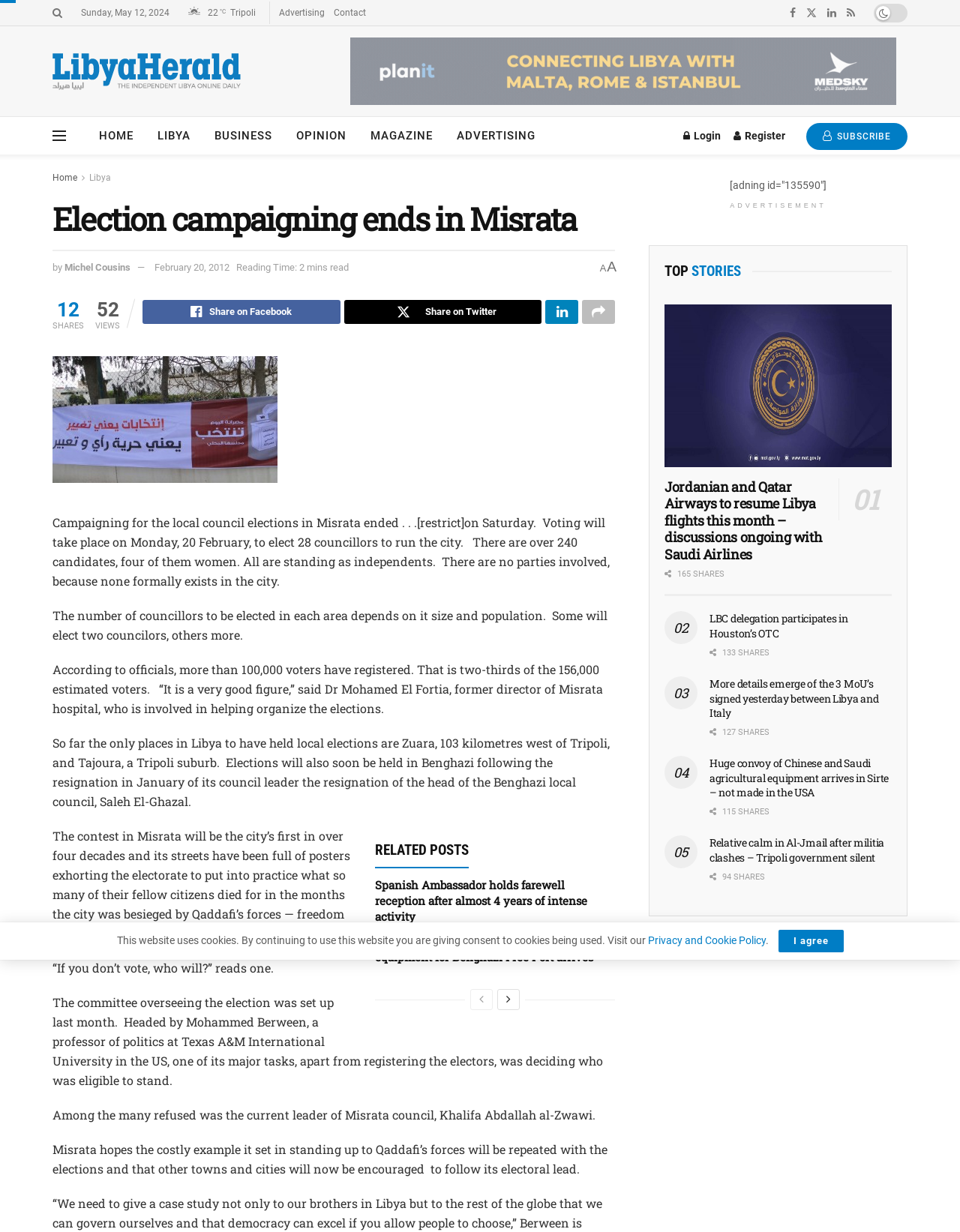What is the percentage of voters who have registered?
Look at the image and respond with a one-word or short phrase answer.

Two-thirds